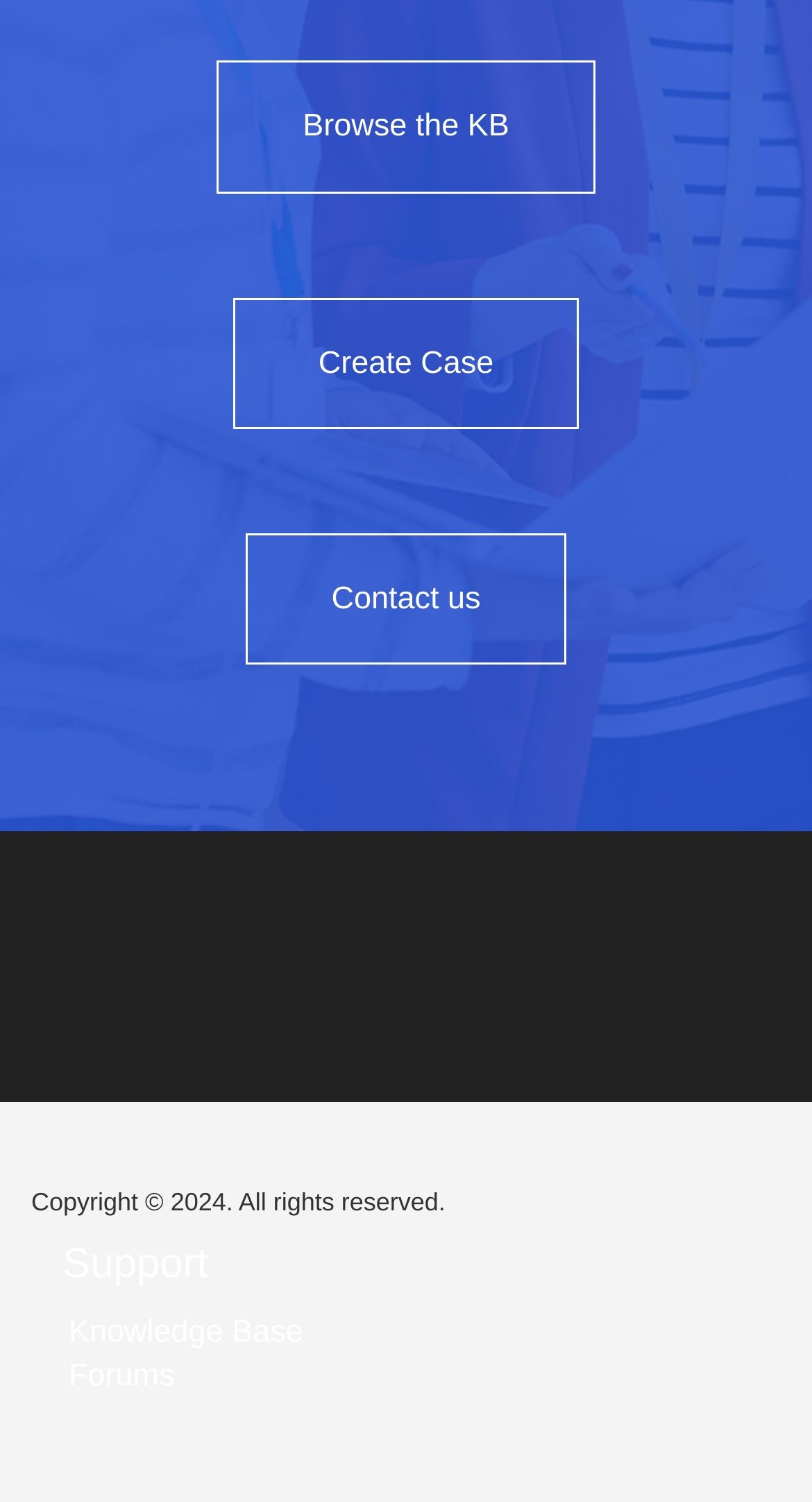What is the position of 'Browse the KB' link?
Refer to the screenshot and respond with a concise word or phrase.

Top left